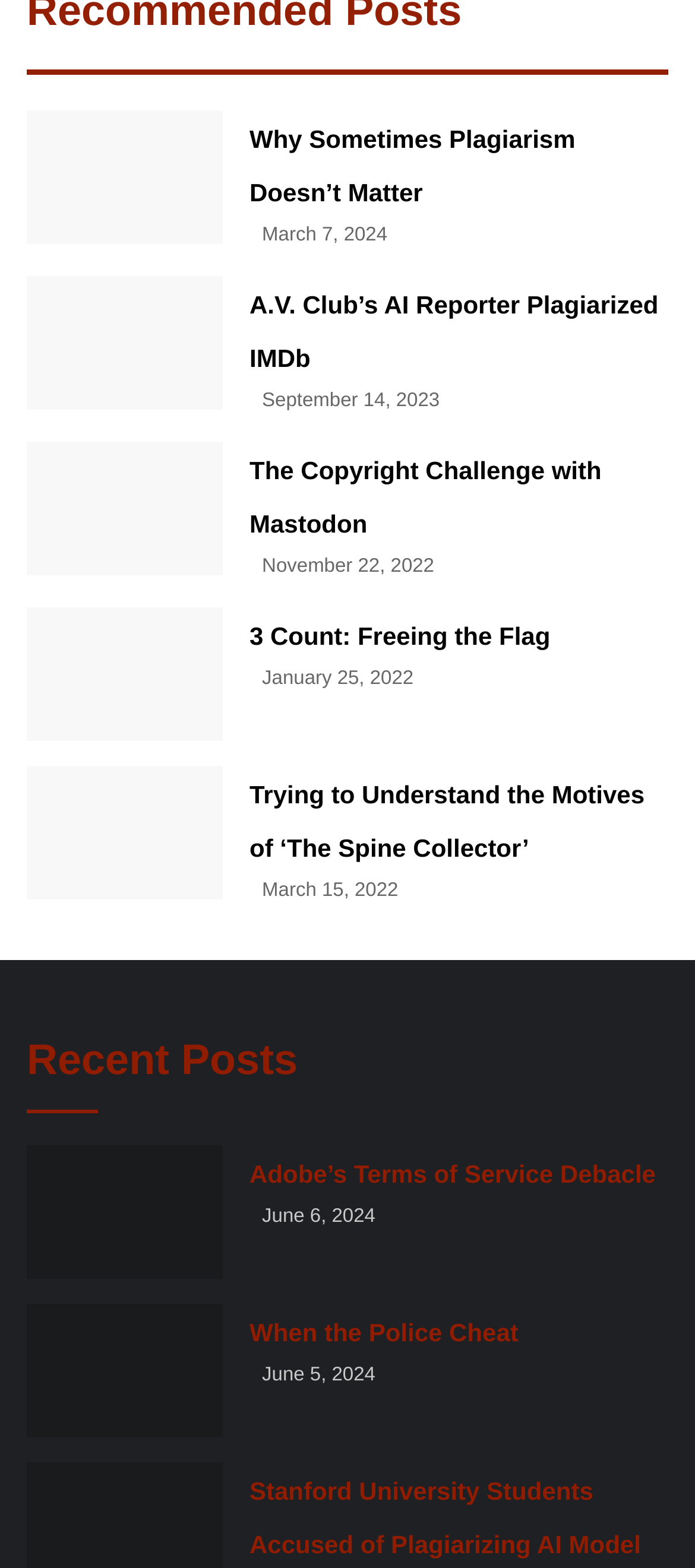Identify the bounding box for the element characterized by the following description: "aria-label="When the Police Cheat"".

[0.038, 0.831, 0.321, 0.917]